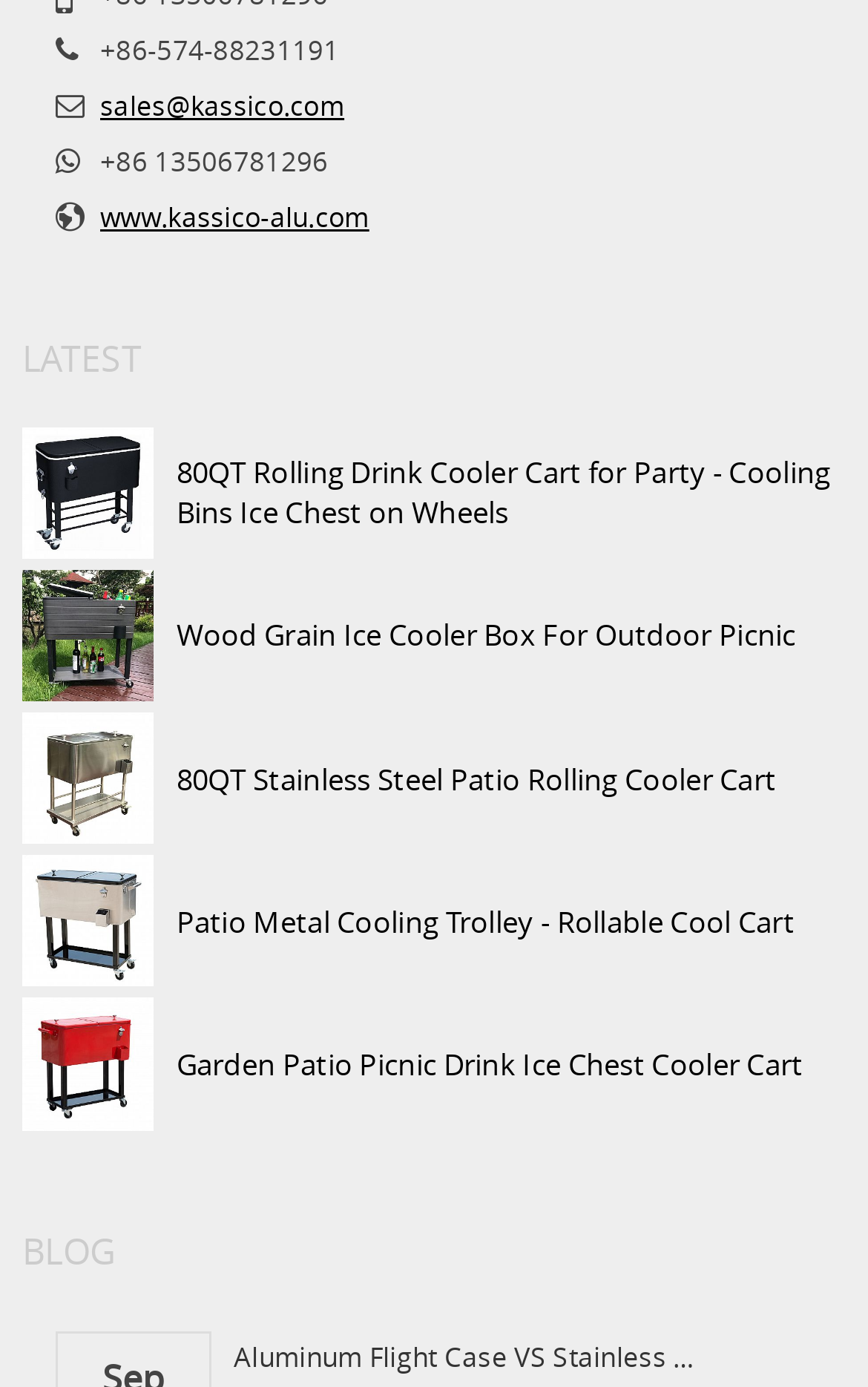Determine the bounding box coordinates of the target area to click to execute the following instruction: "click the link to contact sales."

[0.115, 0.062, 0.397, 0.088]